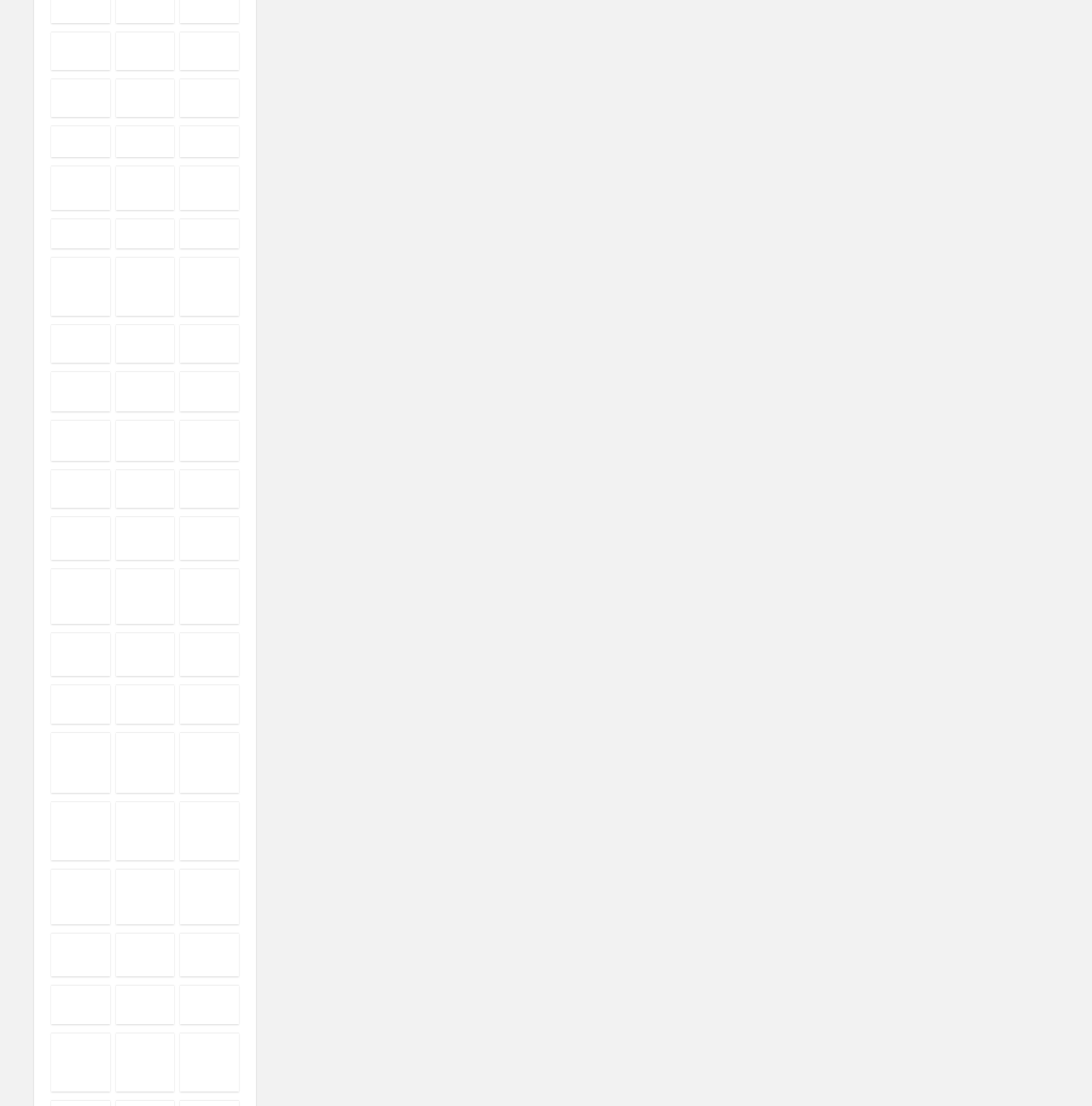Please identify the coordinates of the bounding box that should be clicked to fulfill this instruction: "Check out Alpha Paw".

[0.106, 0.071, 0.16, 0.106]